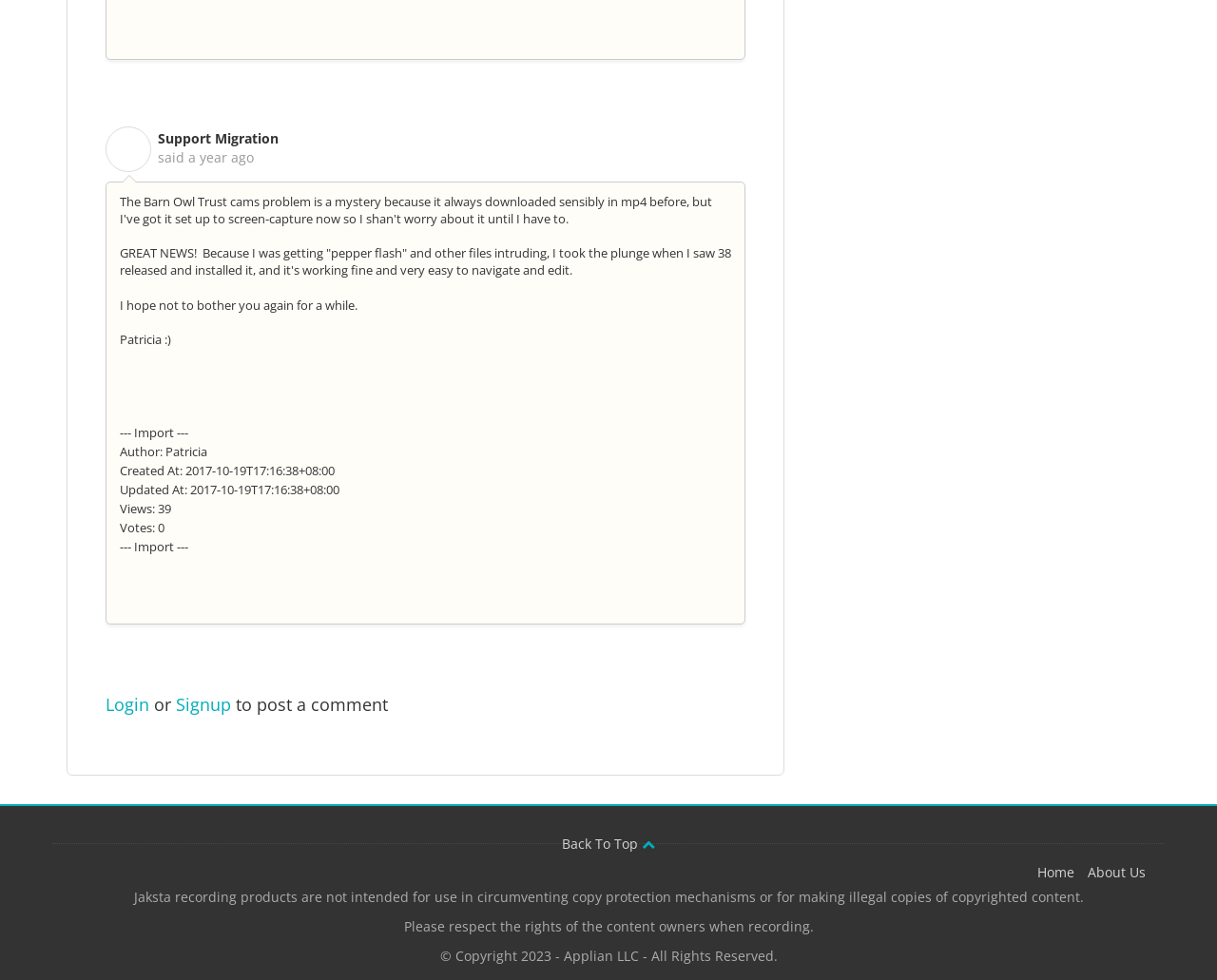Give a short answer to this question using one word or a phrase:
Who is the author of the post?

Patricia